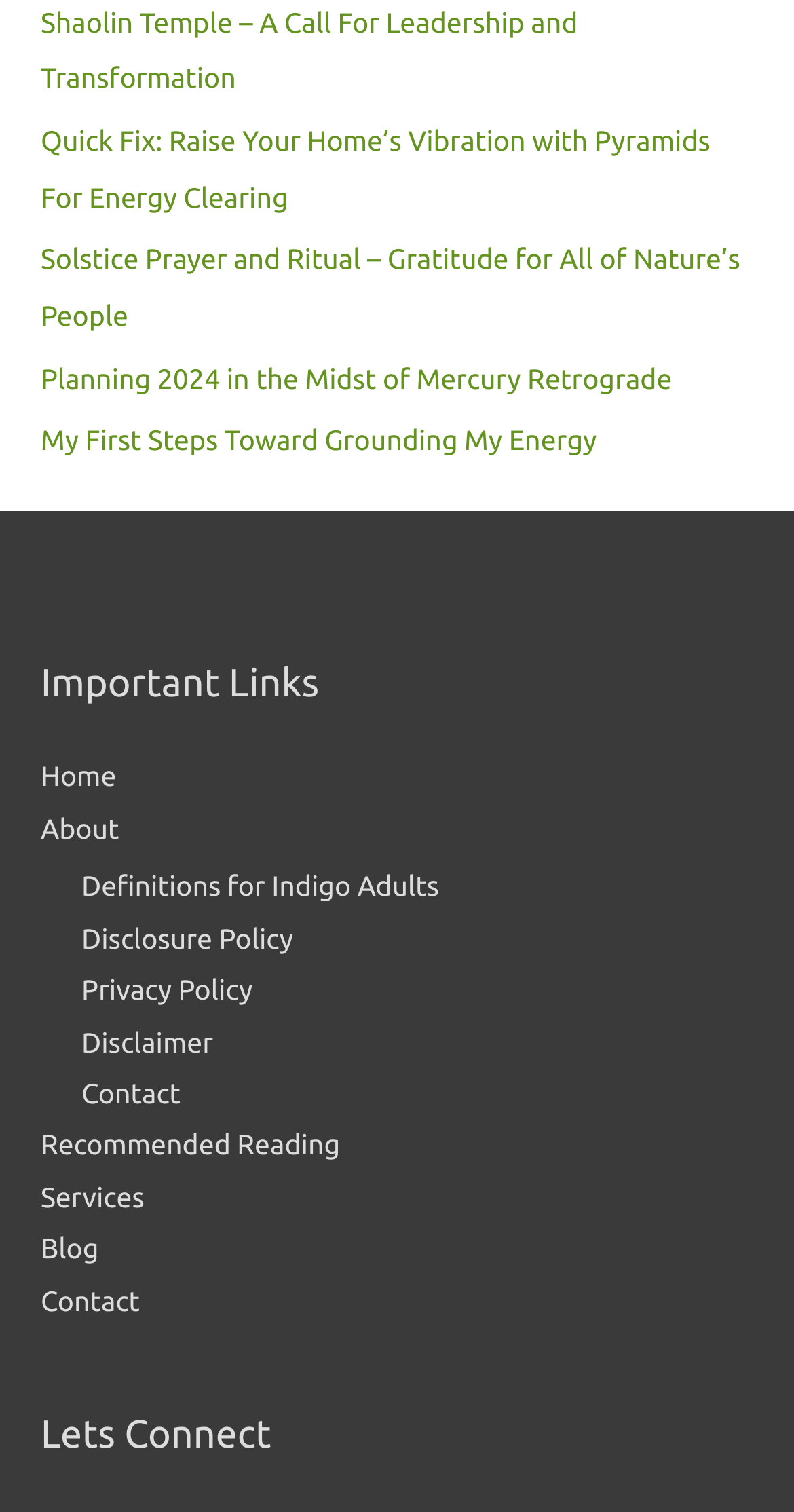Could you locate the bounding box coordinates for the section that should be clicked to accomplish this task: "Click on the 'Quick Fix: Raise Your Home’s Vibration with Pyramids For Energy Clearing' link".

[0.051, 0.082, 0.895, 0.141]